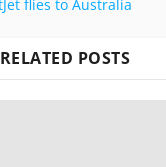Provide a short answer to the following question with just one word or phrase: What is provided to readers in addition to the post?

Related links